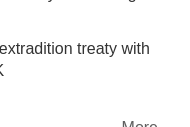Consider the image and give a detailed and elaborate answer to the question: 
What is on the floating platform?

The caption describes the event as a 'unique performance on a lake, showcasing a piano displayed on a floating platform'. This sentence explicitly states that the piano is on the floating platform.